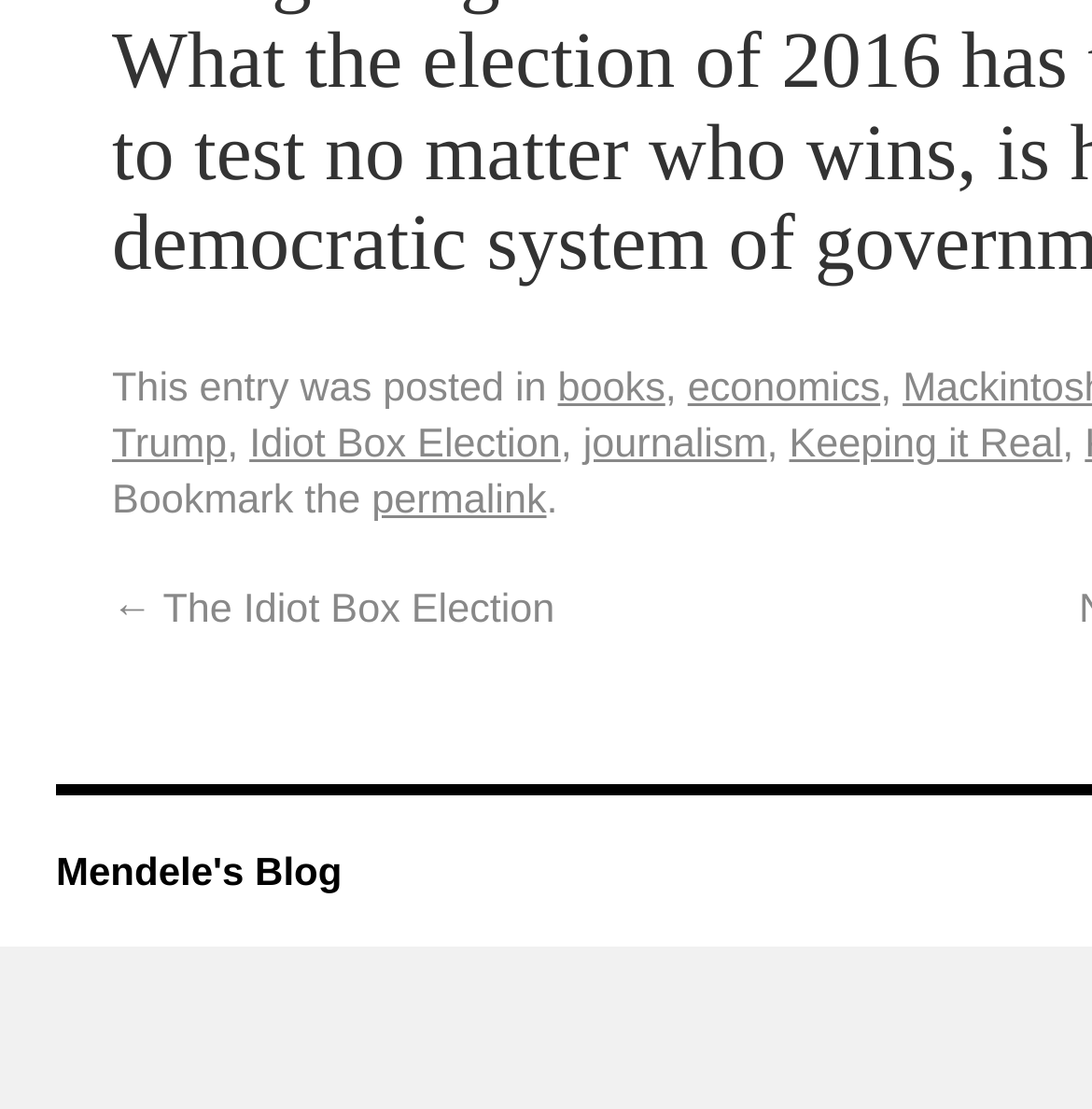Locate the bounding box coordinates of the clickable region to complete the following instruction: "view the permalink of the current post."

[0.34, 0.433, 0.5, 0.473]